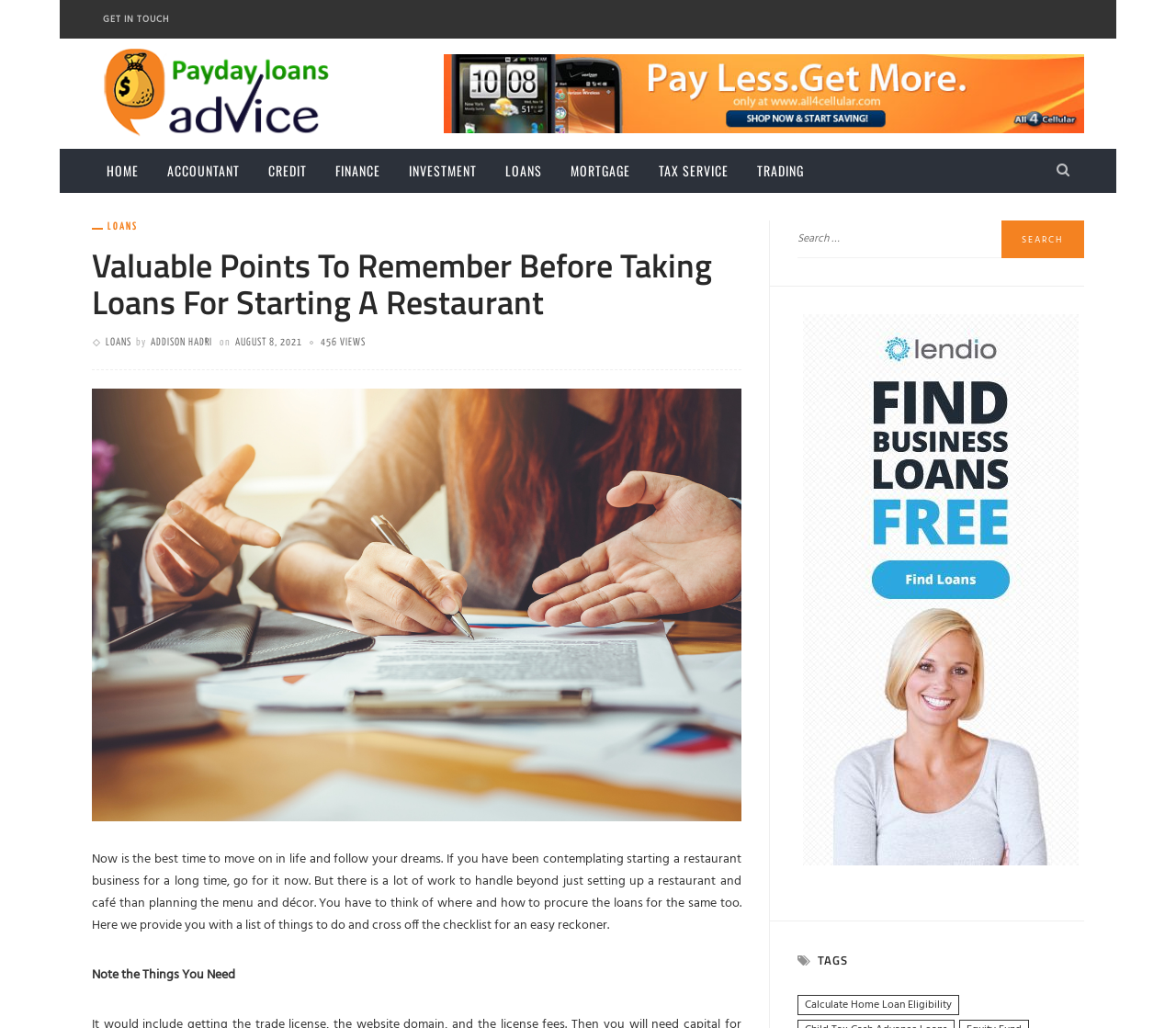What is the topic of the article?
Examine the image closely and answer the question with as much detail as possible.

I read the static text elements on the webpage and found that the article is discussing the process of starting a restaurant business, including taking loans and planning the menu and décor.